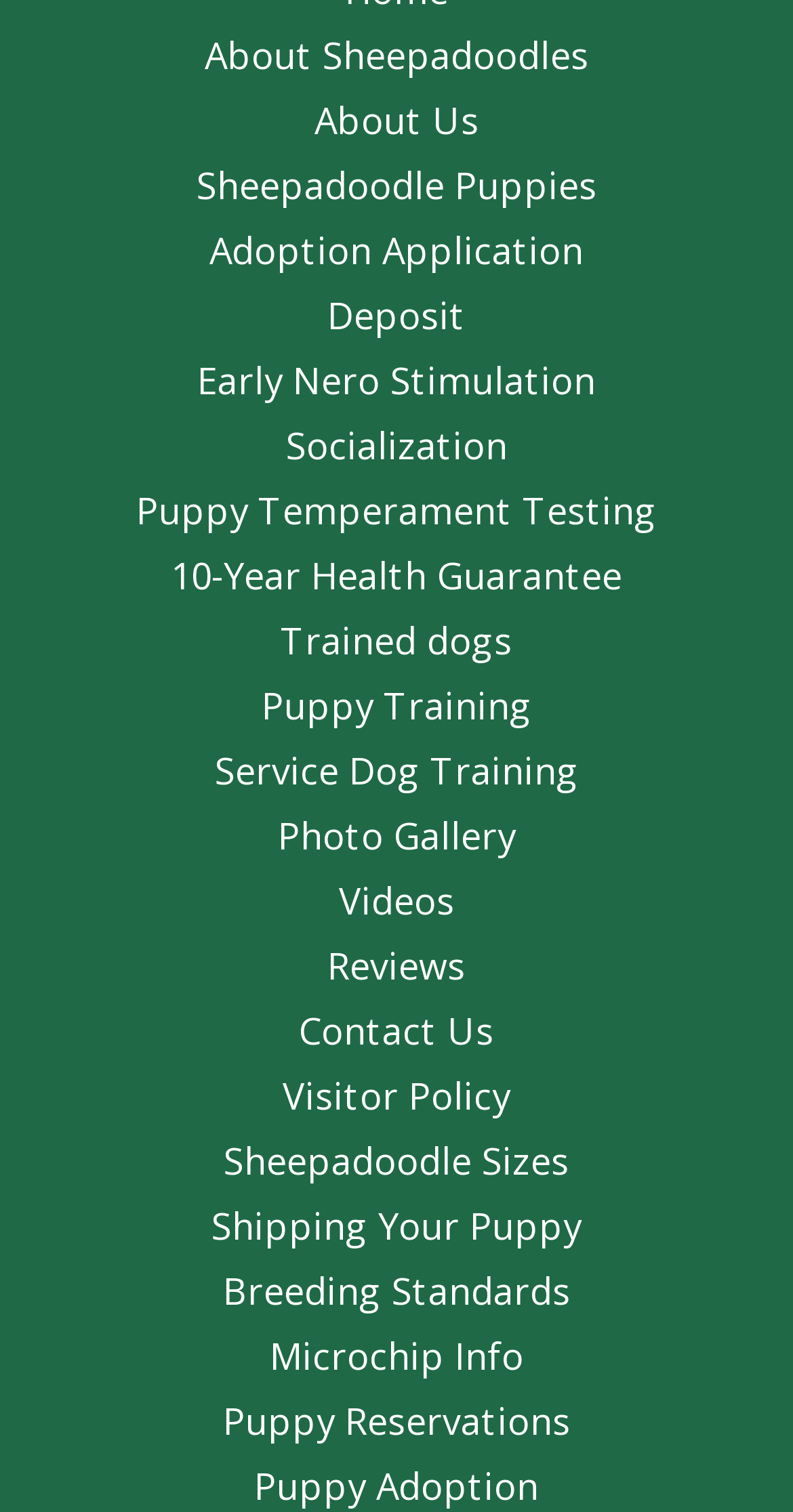Find the bounding box coordinates of the area that needs to be clicked in order to achieve the following instruction: "Check the photo gallery". The coordinates should be specified as four float numbers between 0 and 1, i.e., [left, top, right, bottom].

[0.329, 0.531, 0.671, 0.574]